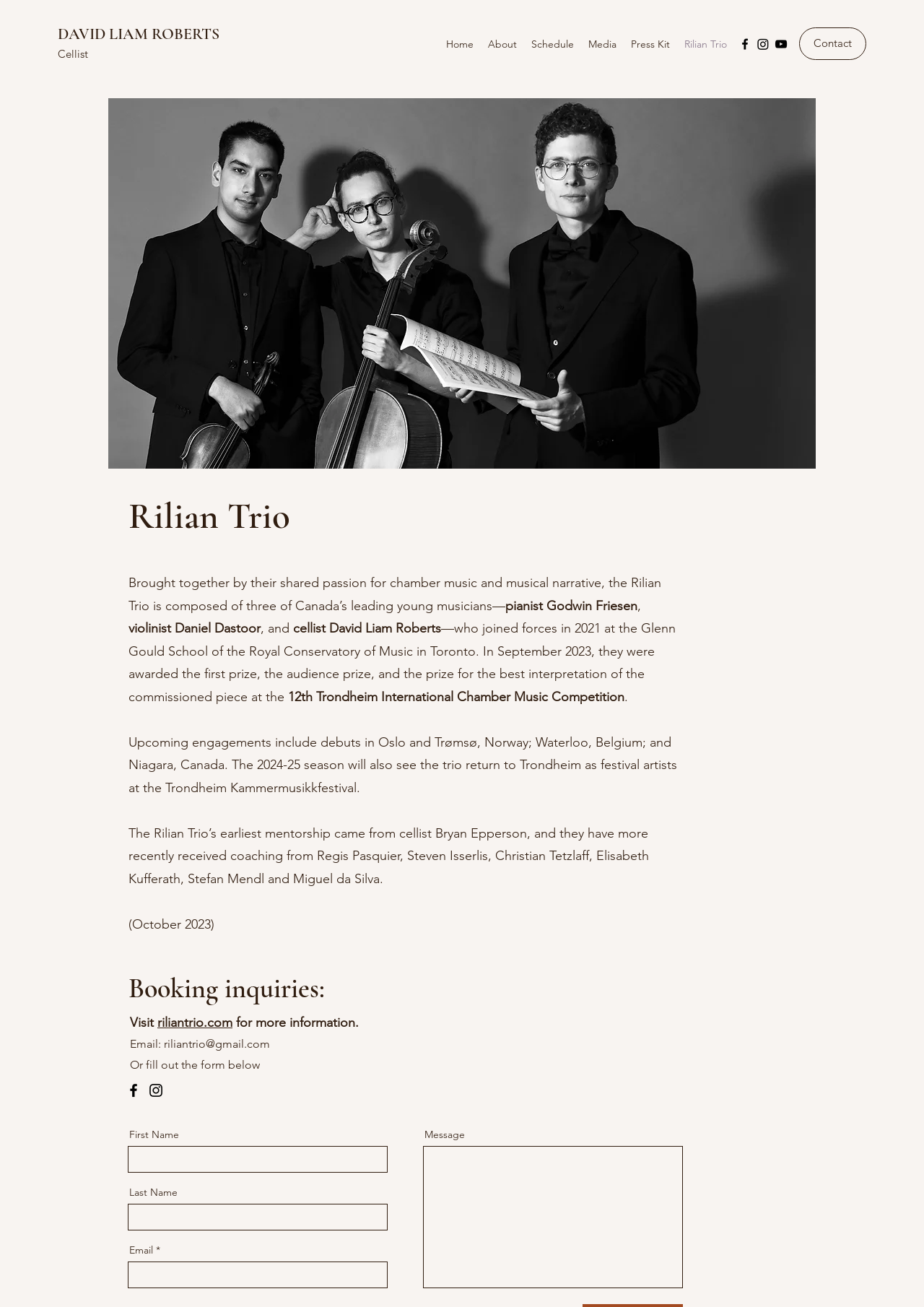Please determine the bounding box coordinates of the section I need to click to accomplish this instruction: "Fill out the contact form".

[0.138, 0.877, 0.42, 0.897]